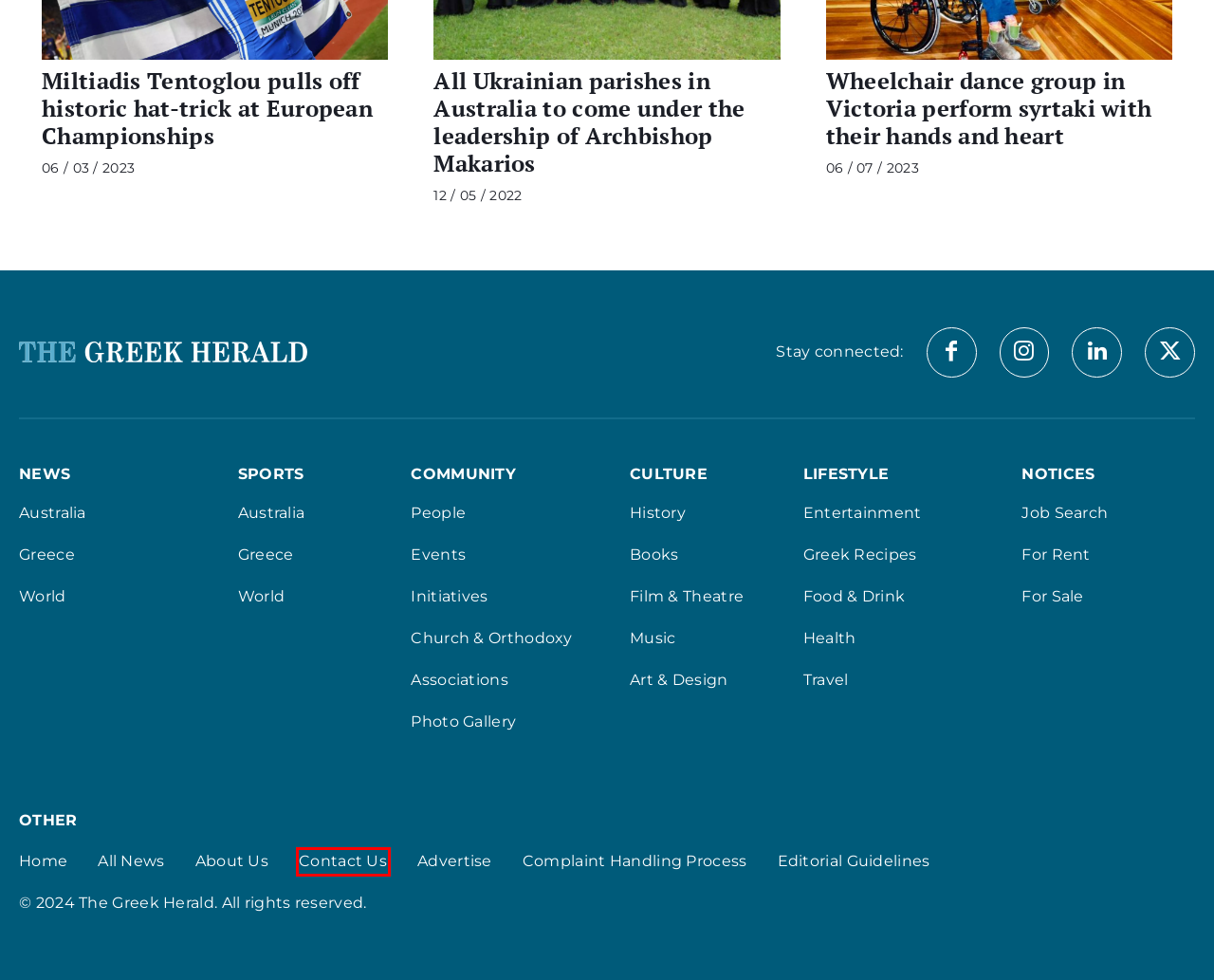You have a screenshot of a webpage with a red bounding box around an element. Identify the webpage description that best fits the new page that appears after clicking the selected element in the red bounding box. Here are the candidates:
A. Music Archives – The Greek Herald
B. Advertise – The Greek Herald
C. Complaint Handling Process – The Greek Herald
D. History Archives – The Greek Herald
E. Books Archives – The Greek Herald
F. Contact Us – The Greek Herald
G. Church & Orthodoxy Archives – The Greek Herald
H. Subway Socceroos to play in honour of Dylan Tombides – The Greek Herald

F